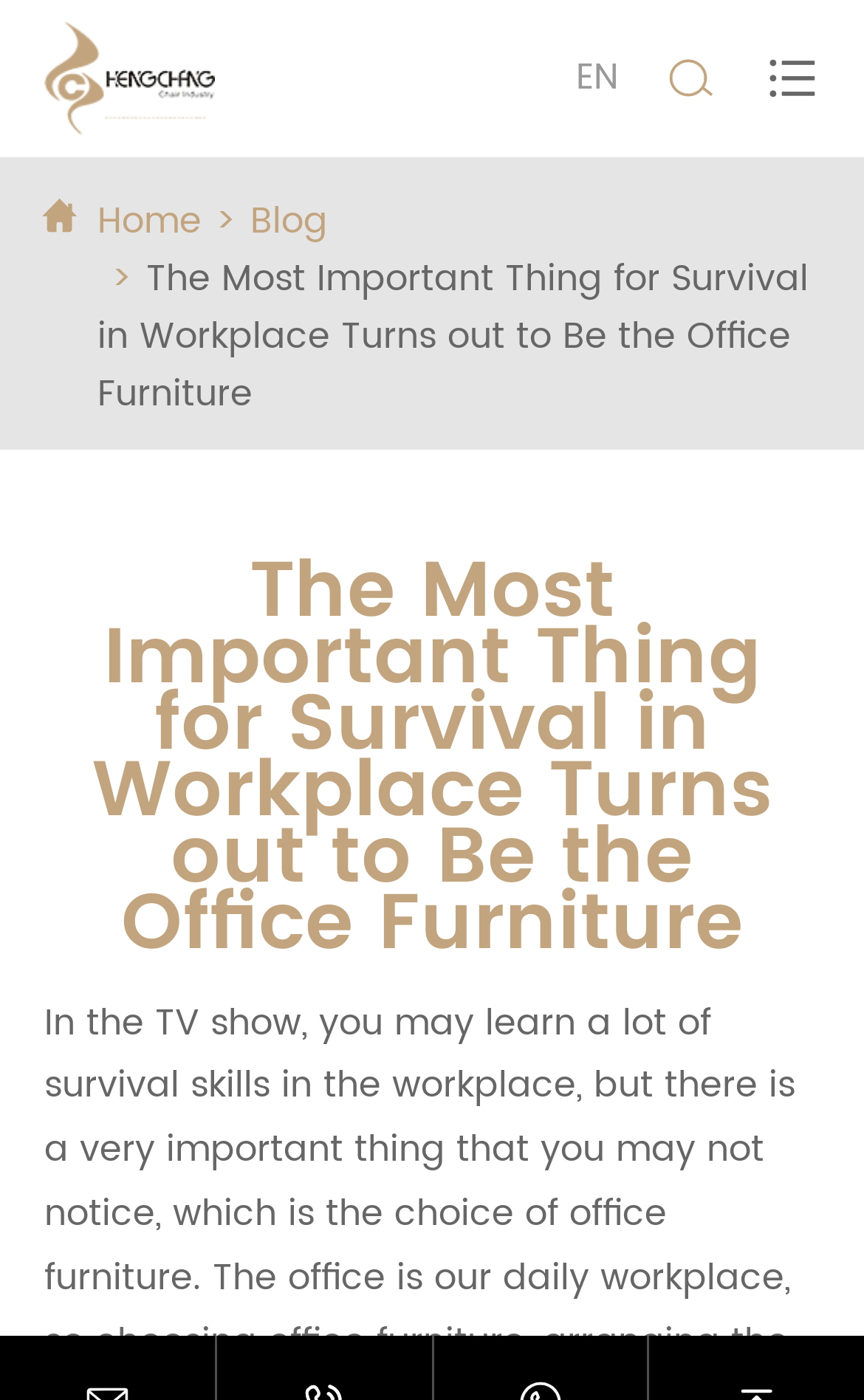What is the topic of the article?
Look at the webpage screenshot and answer the question with a detailed explanation.

I inferred the topic of the article by looking at the heading element with the text 'The Most Important Thing for Survival in Workplace Turns out to Be the Office Furniture' which is located in the main content area of the webpage.